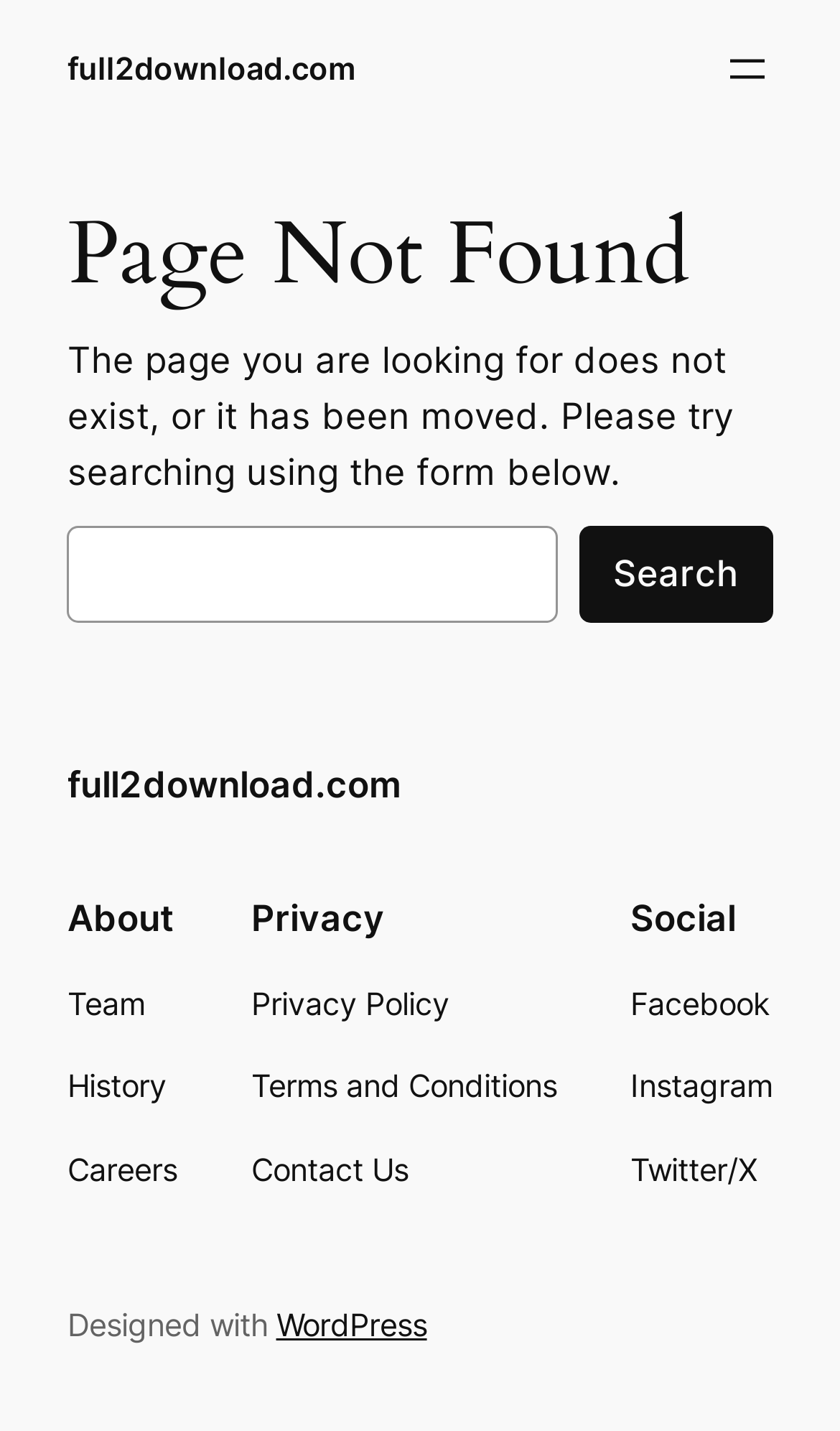Please indicate the bounding box coordinates of the element's region to be clicked to achieve the instruction: "Go to About page". Provide the coordinates as four float numbers between 0 and 1, i.e., [left, top, right, bottom].

[0.08, 0.626, 0.211, 0.656]